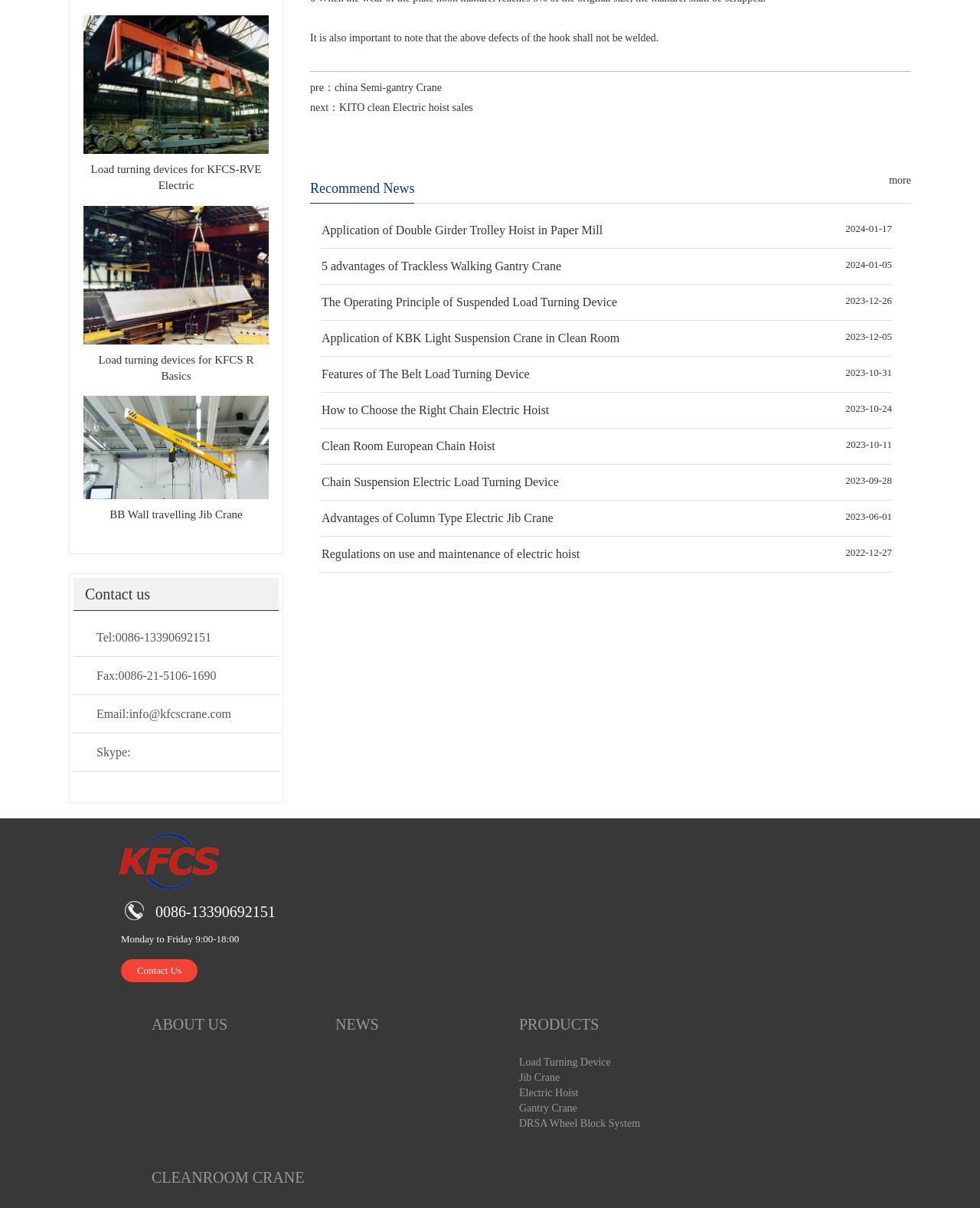Determine the bounding box coordinates for the UI element described. Format the coordinates as (top-left x, top-left y, bottom-right x, bottom-right y) and ensure all values are between 0 and 1. Element description: Clean Room European Chain Hoist

[0.328, 0.364, 0.505, 0.375]